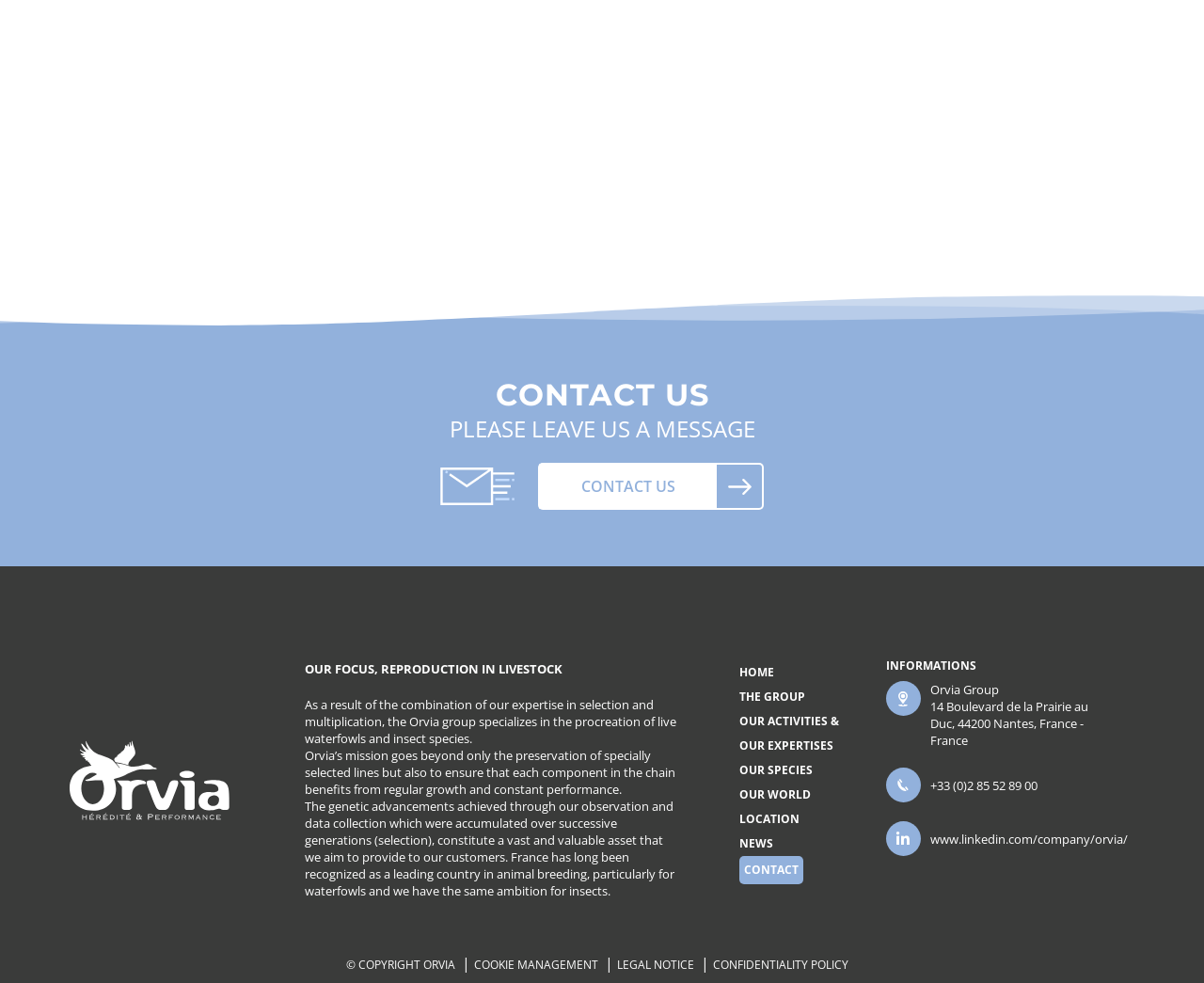Based on the image, give a detailed response to the question: What social media platform is linked to the company?

The company is linked to LinkedIn, as indicated by the link 'www.linkedin.com/company/orvia/' in the contact information section.